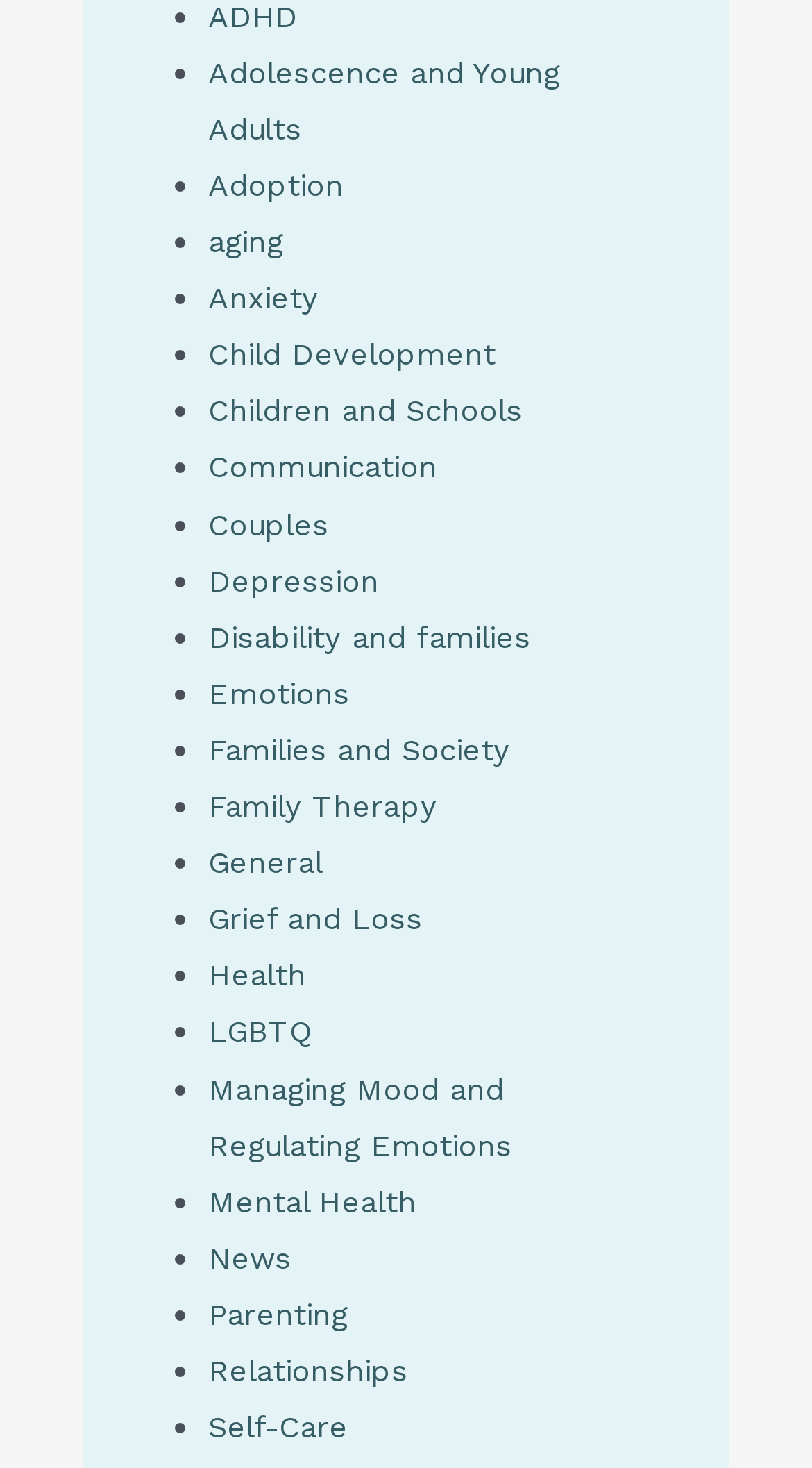Given the element description, predict the bounding box coordinates in the format (top-left x, top-left y, bottom-right x, bottom-right y). Make sure all values are between 0 and 1. Here is the element description: Tommy's Neverland

None